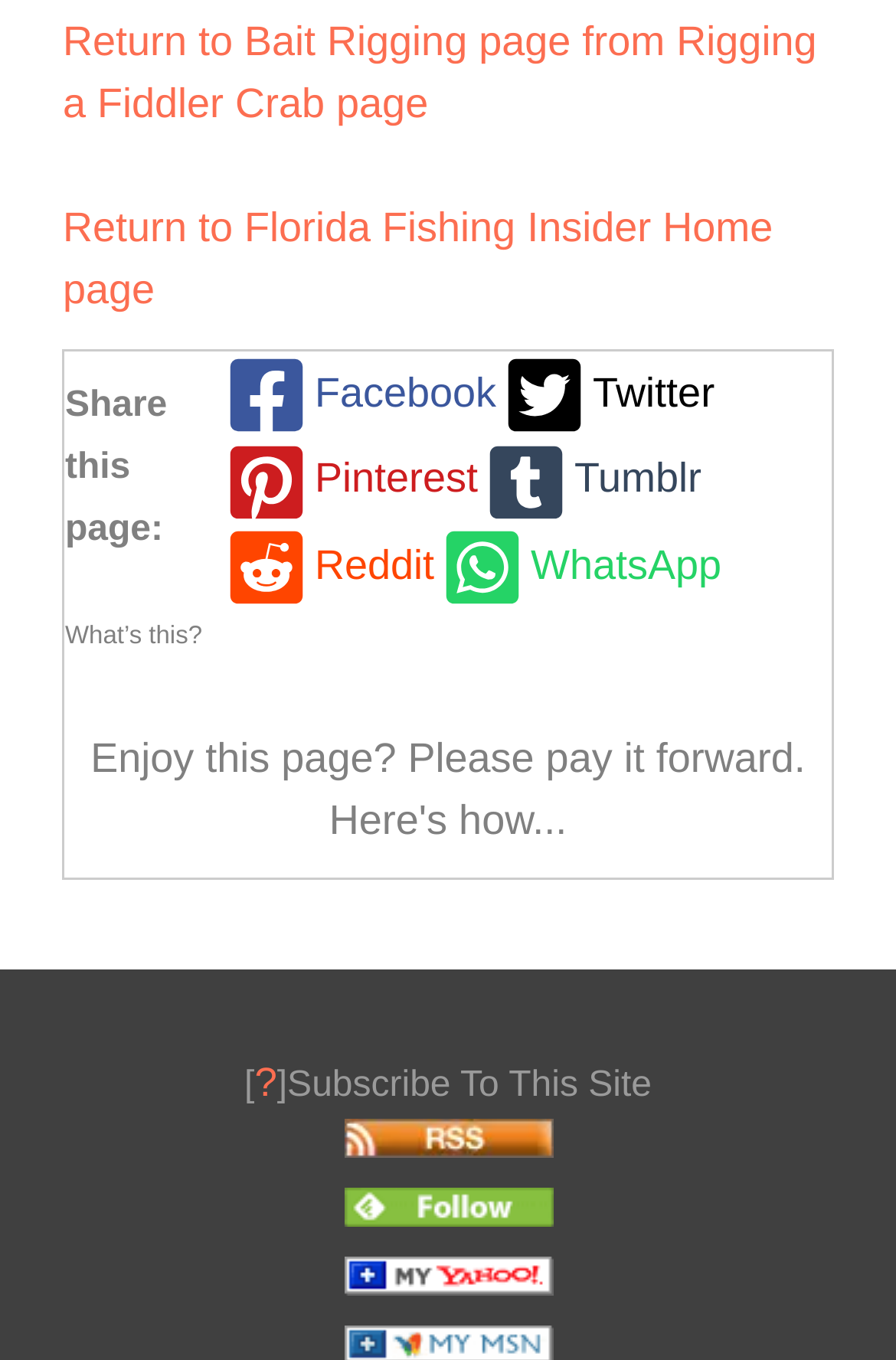How many ways are there to subscribe to the site?
Based on the content of the image, thoroughly explain and answer the question.

I found three ways to subscribe to the site: XML RSS, follow us in feedly, and Add to My Yahoo!.